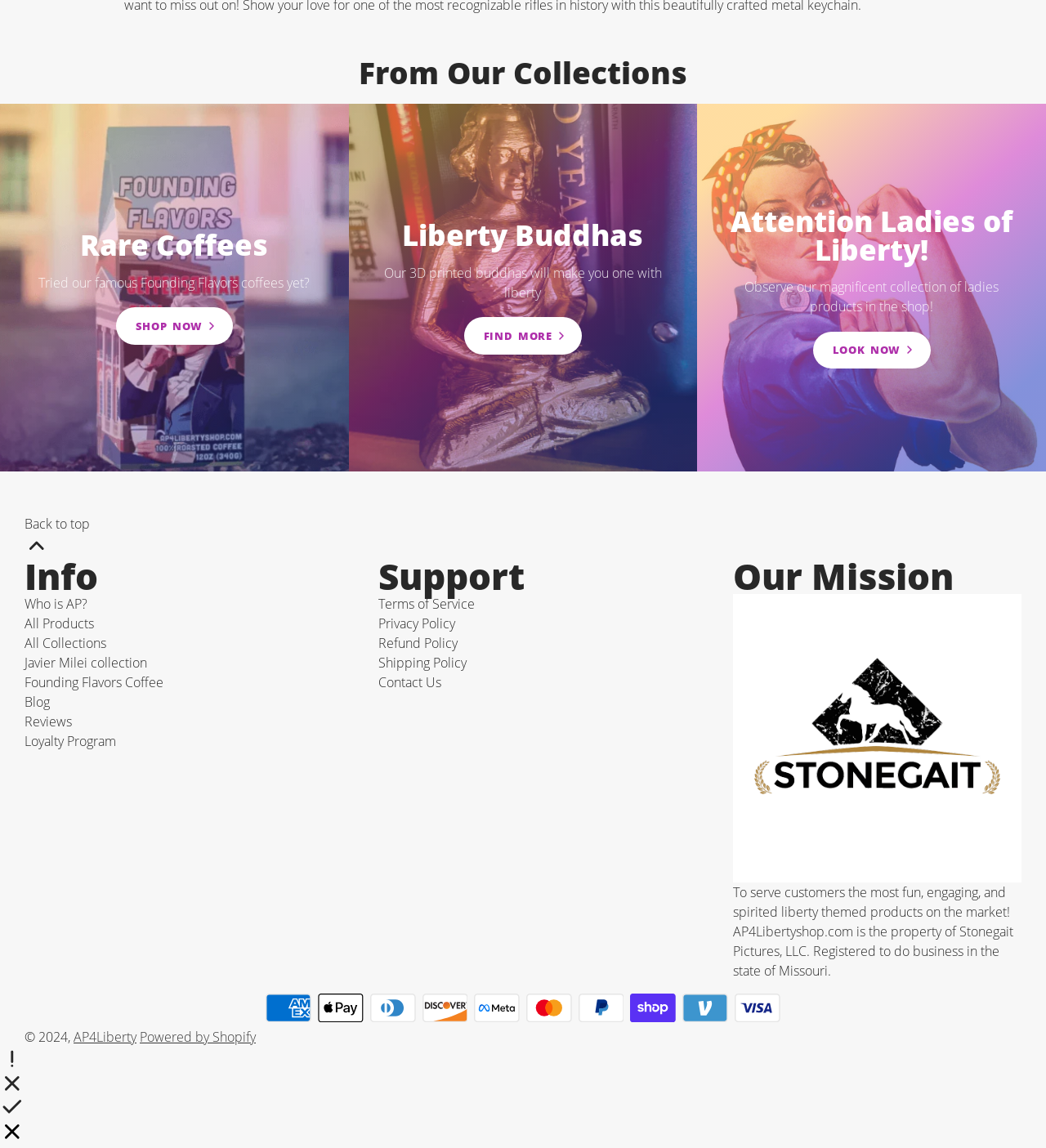How many payment methods are accepted on this website?
Please provide a single word or phrase answer based on the image.

10